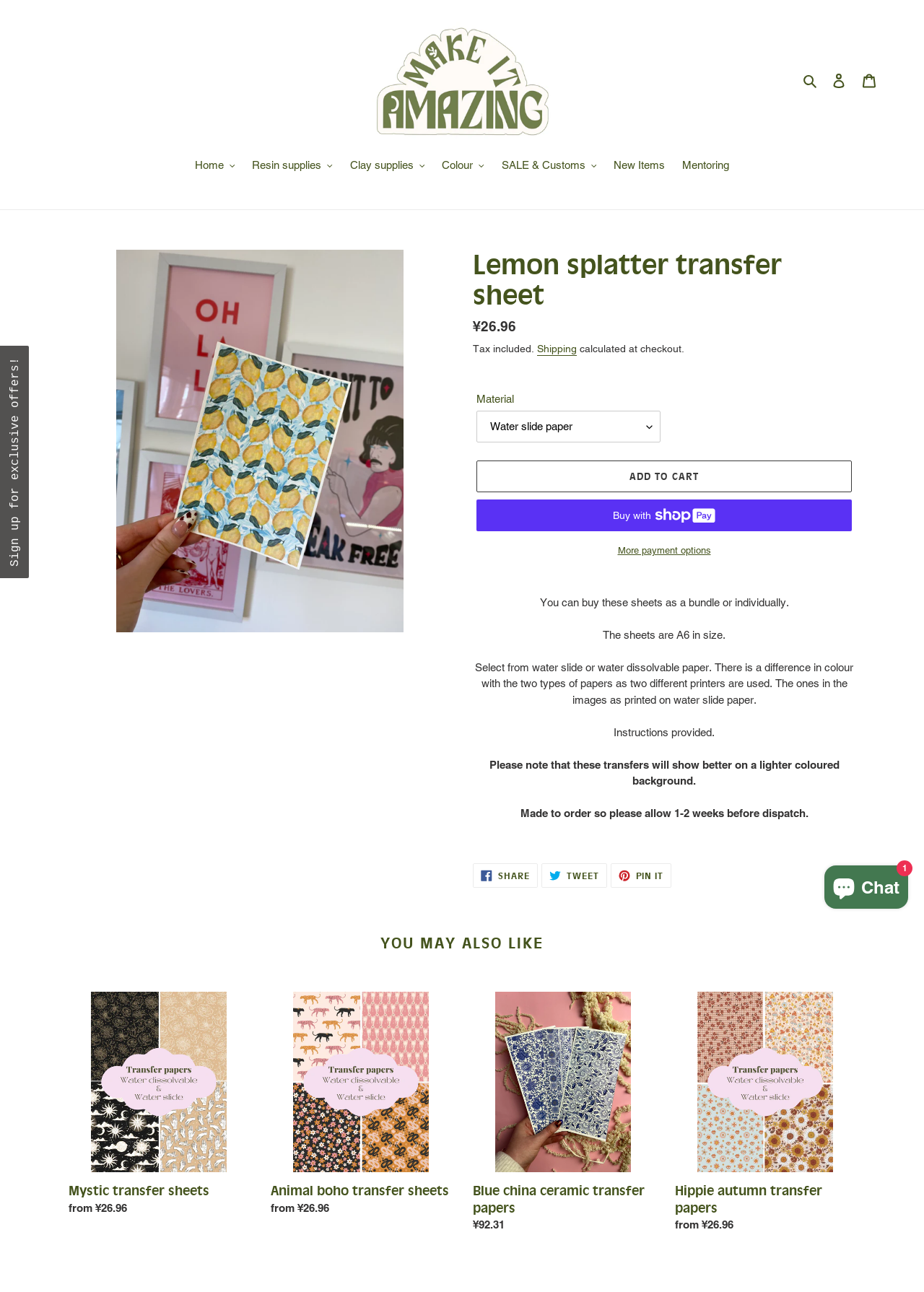Specify the bounding box coordinates of the area that needs to be clicked to achieve the following instruction: "Click the 'Add to cart' button".

[0.516, 0.356, 0.922, 0.381]